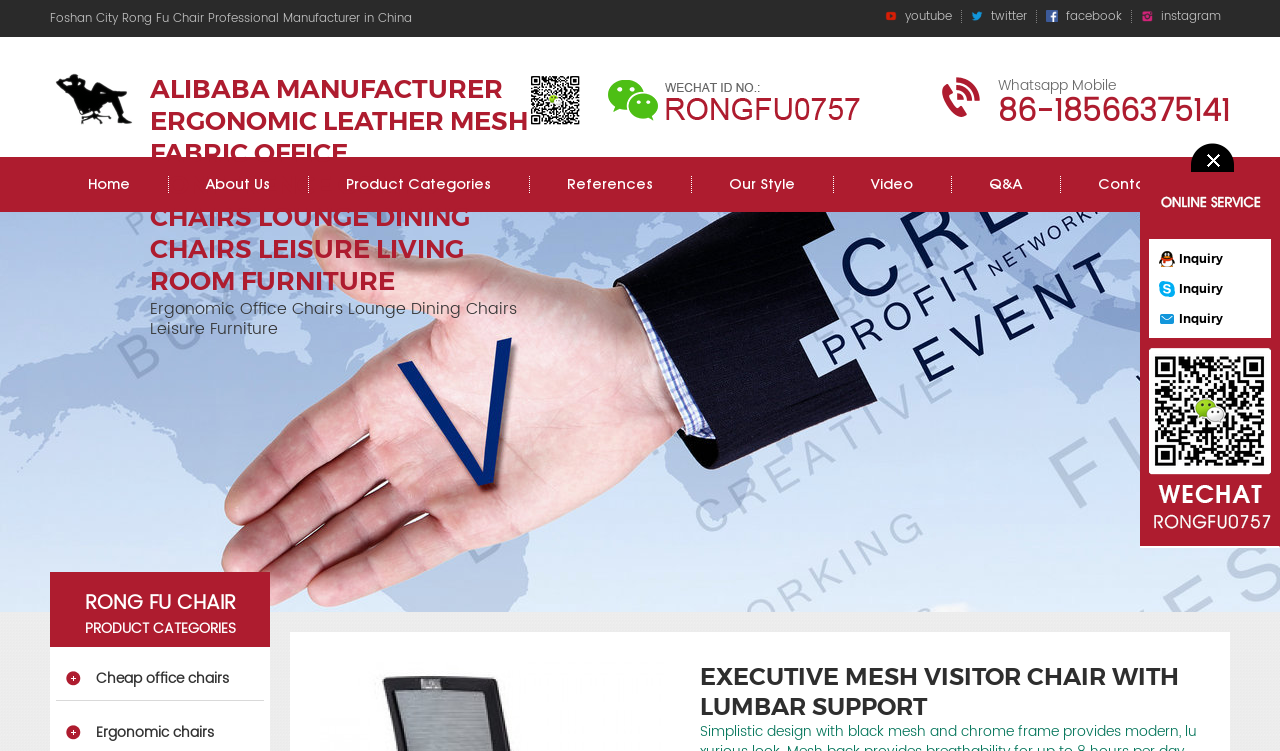Determine the main headline from the webpage and extract its text.

Alibaba ergonomic leather chair, mesh chair, fabric chair, conference meeting office chair, computer swivel chair, visitor waiting chairs, metal plastic chair, gaming racing chair, training study chairs, lounge dining chairs, living room chairs